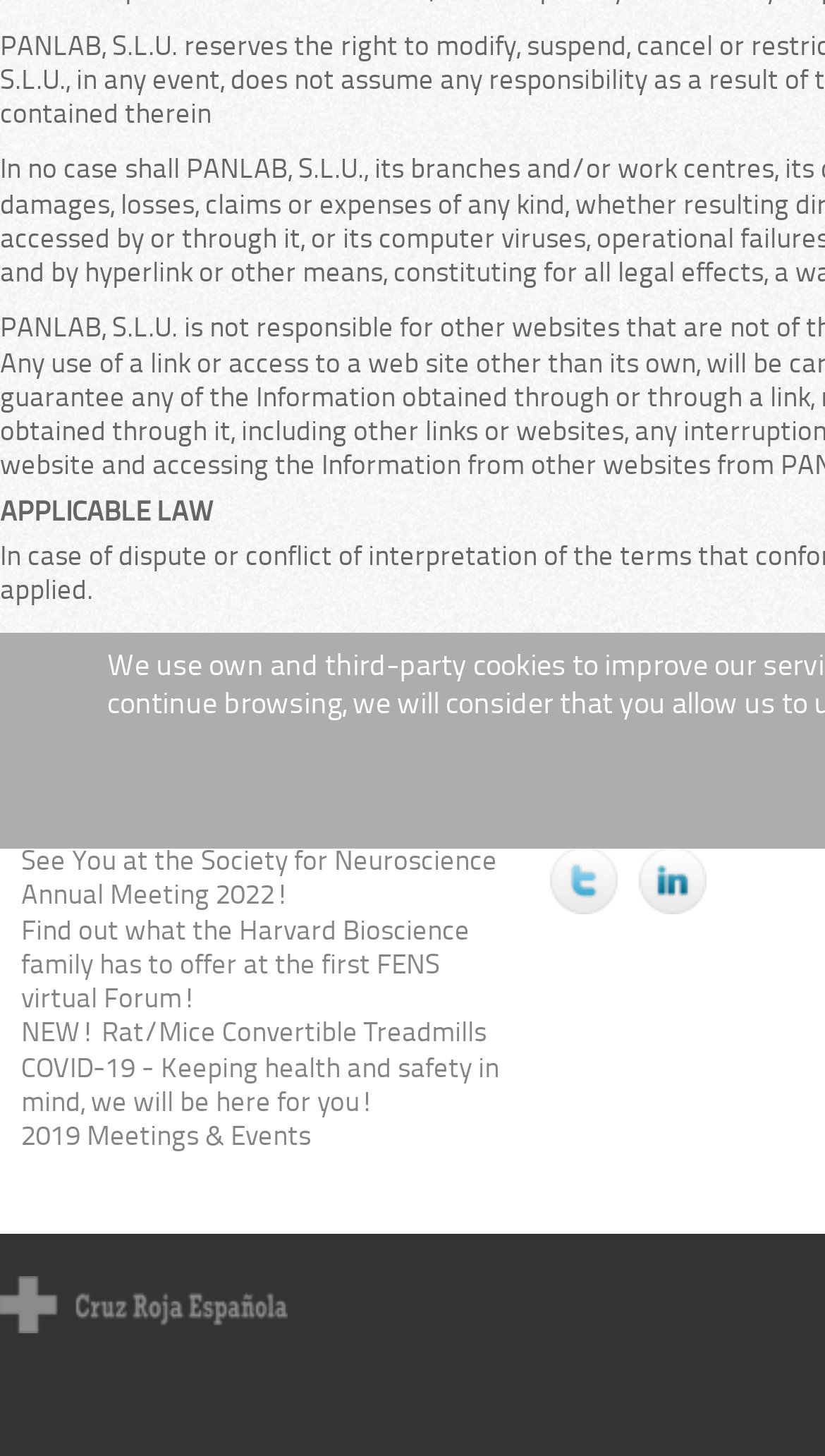Please respond in a single word or phrase: 
What is the section title above the news items?

Latest News